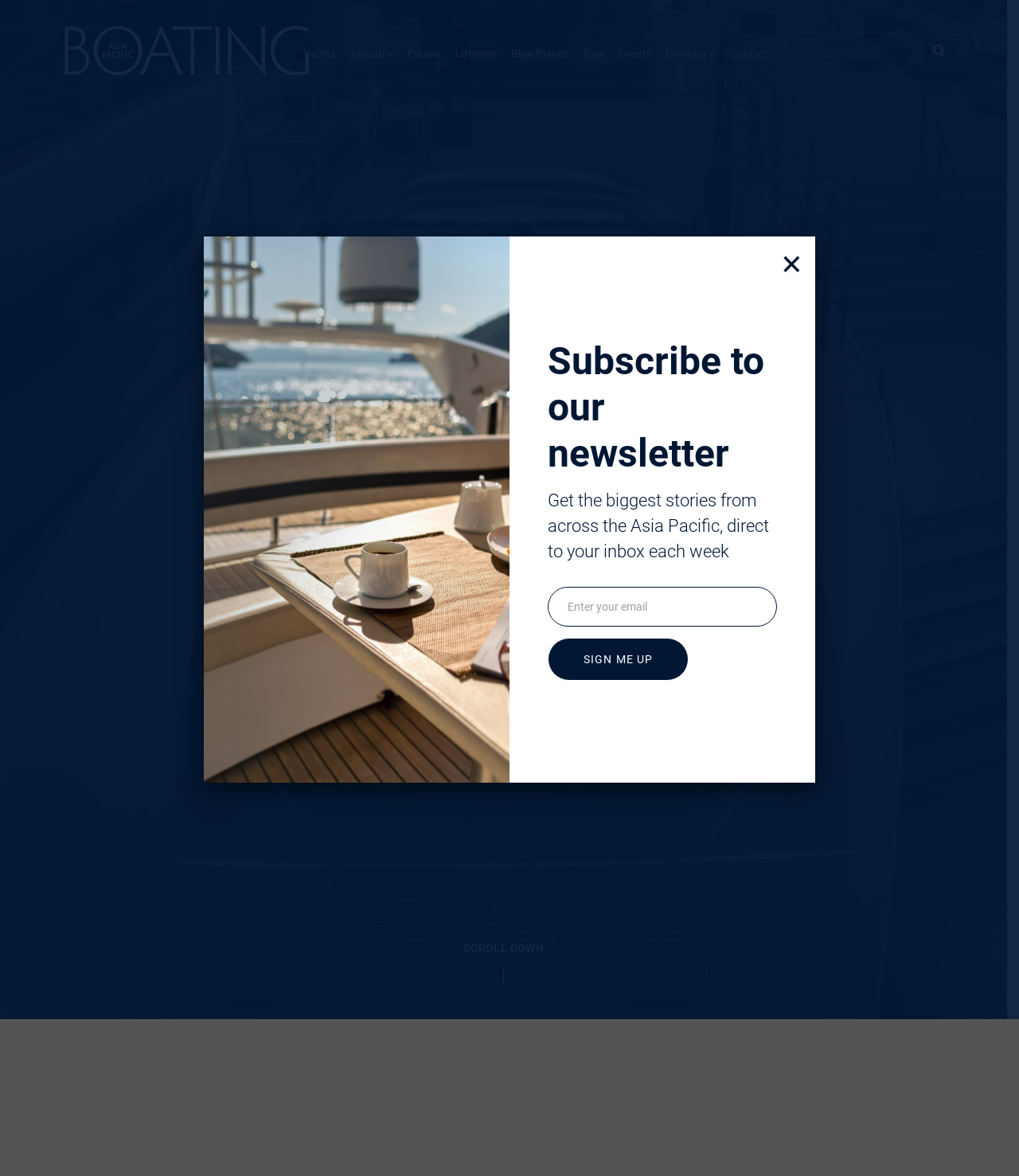Given the element description "Blue Planet", identify the bounding box of the corresponding UI element.

[0.501, 0.039, 0.557, 0.052]